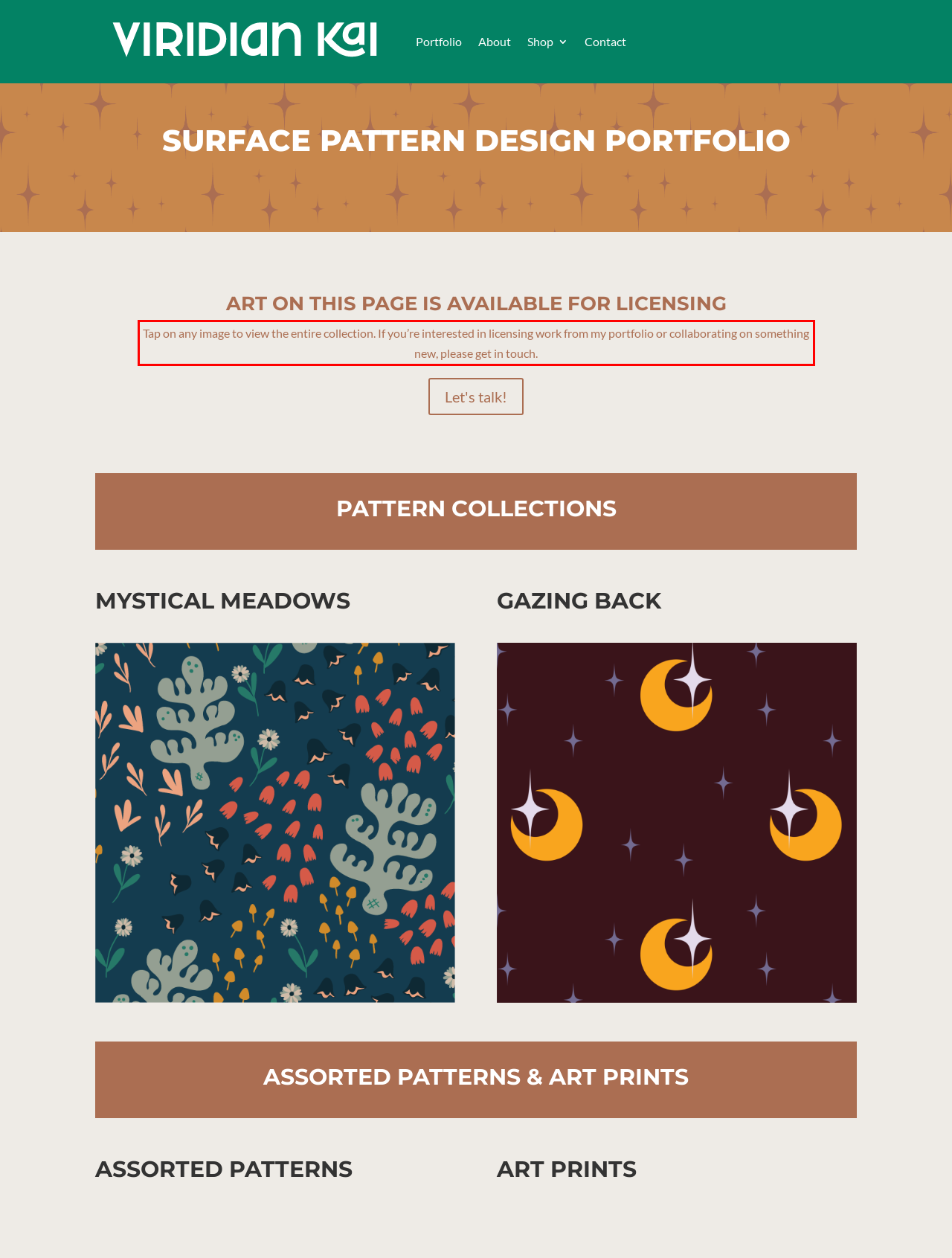Analyze the red bounding box in the provided webpage screenshot and generate the text content contained within.

Tap on any image to view the entire collection. If you’re interested in licensing work from my portfolio or collaborating on something new, please get in touch.